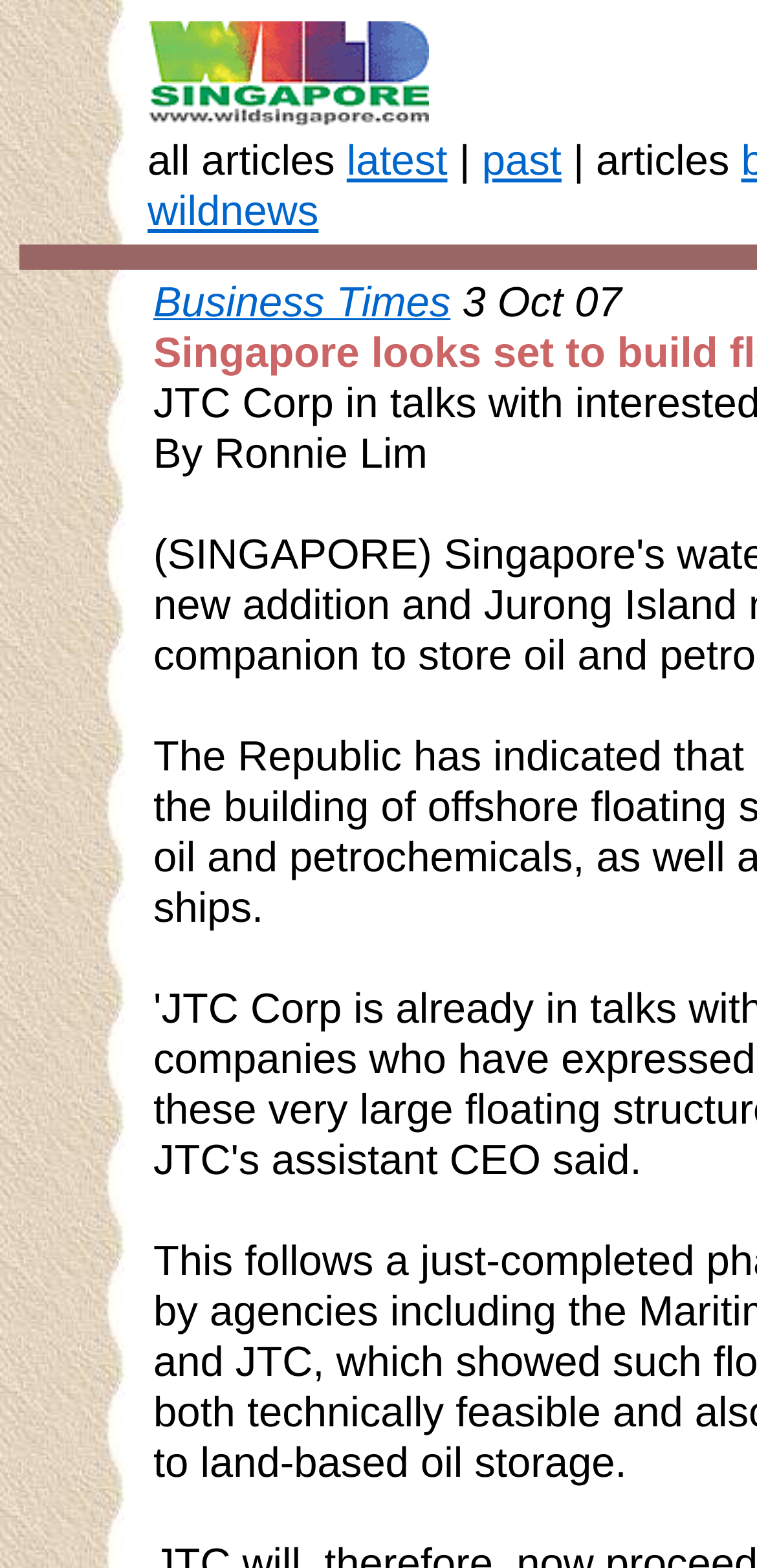Is there an image in the article?
Based on the image, provide a one-word or brief-phrase response.

Yes